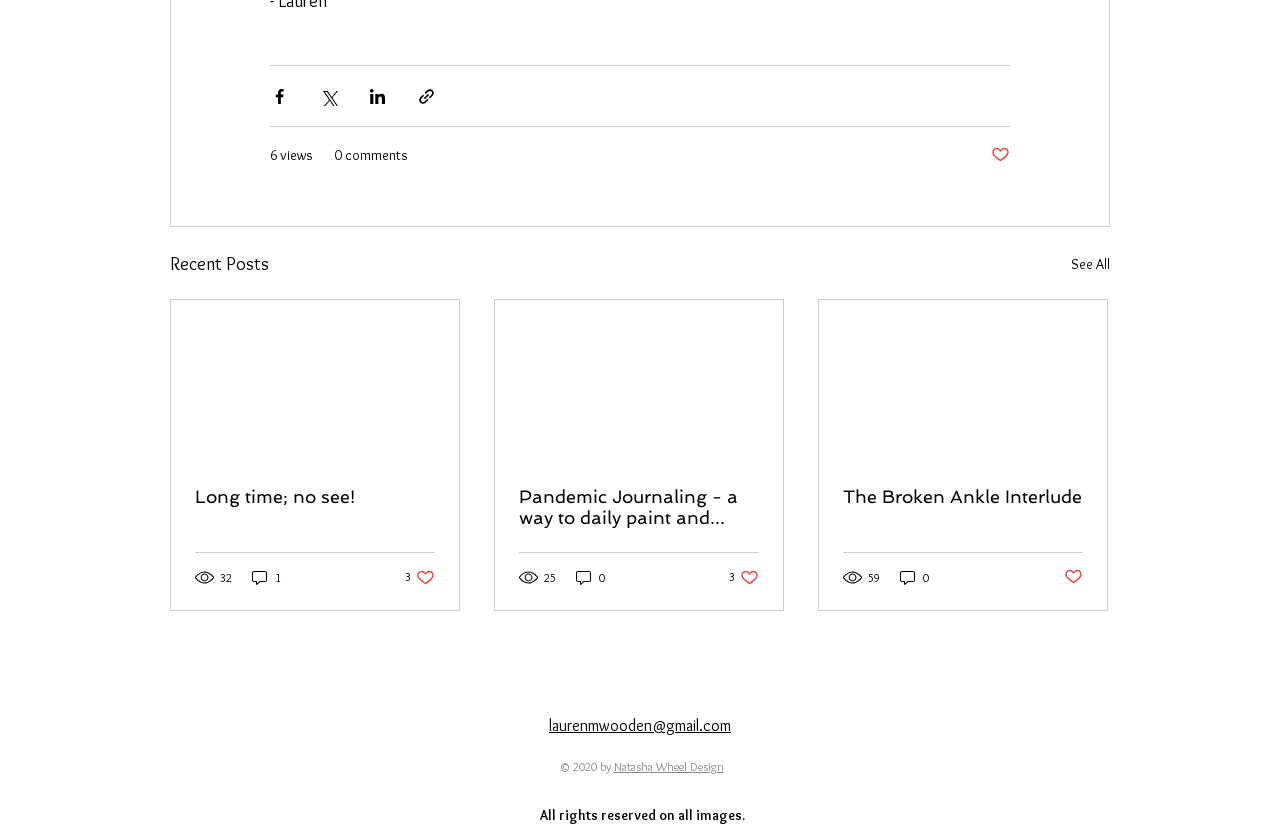Please specify the bounding box coordinates of the clickable region necessary for completing the following instruction: "Buy Tripp Lite 6ft High Speed HDMI Cable now". The coordinates must consist of four float numbers between 0 and 1, i.e., [left, top, right, bottom].

None